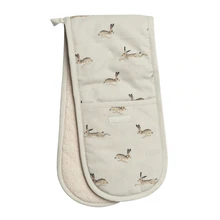Craft a detailed explanation of the image.

This image showcases a beautifully designed double oven glove featuring a charming hare motif. The glove is crafted from a soft fabric, making it not only stylish but also practical for handling hot dishes. The light background contrasts with the playful illustrations of hares, adding a whimsical touch to any kitchen decor. This item is part of a collection that emphasizes both function and aesthetic appeal, making it an excellent accessory for home cooking. Each double oven glove is machine washable at 30 degrees, ensuring easy maintenance, but care should be taken to avoid tumble drying or dry cleaning. The overall dimensions of the glove are approximately 18 x 84 cm, providing ample coverage and protection while cooking.